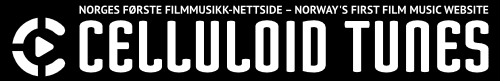Analyze the image and deliver a detailed answer to the question: What is the language of the text below the main title?

The caption states that the text below the main title reads 'Norges første filmmusikk-nettside', which translates to 'Norway's first film music website', indicating that the language of the text is Norwegian.